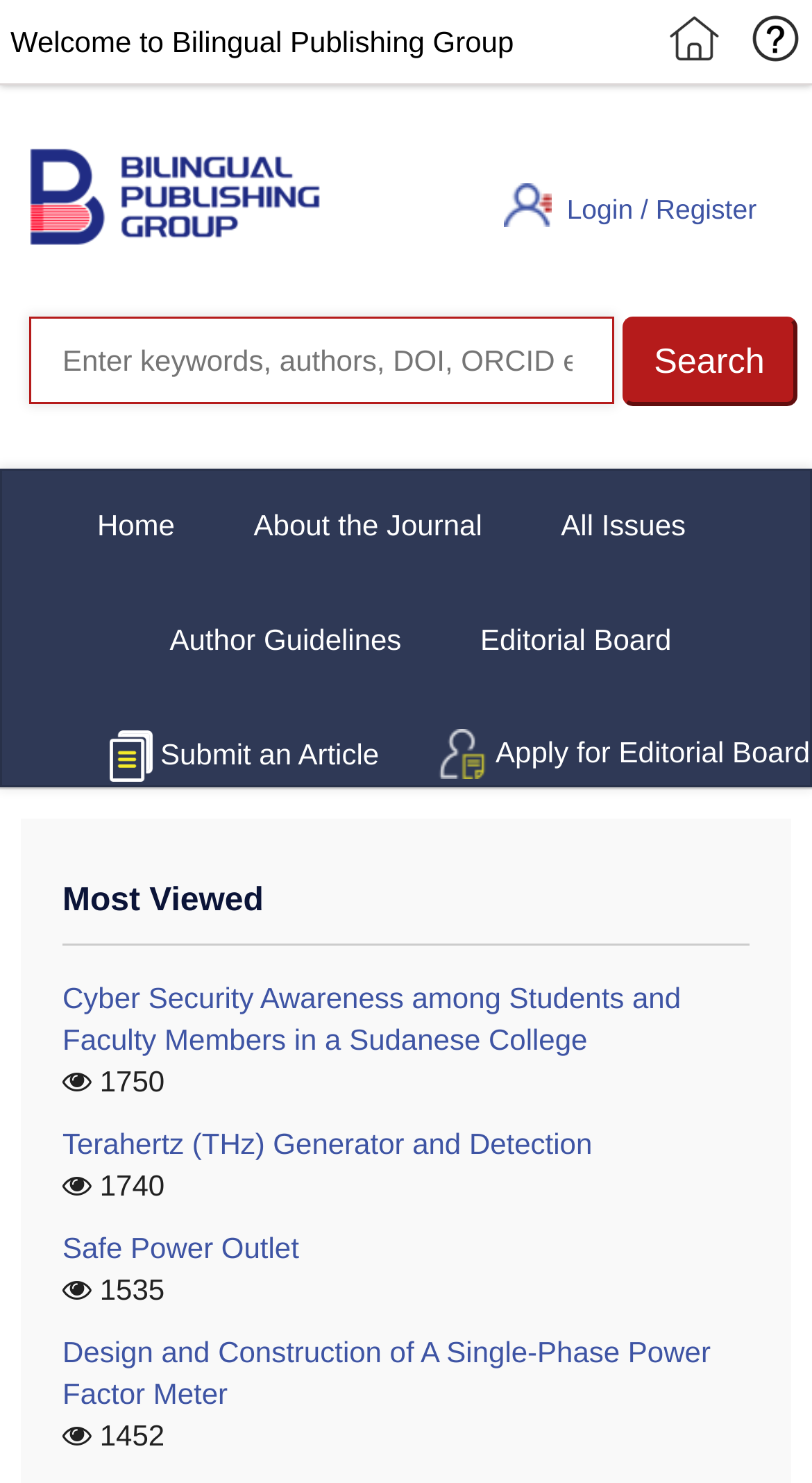Please look at the image and answer the question with a detailed explanation: What is the purpose of the search box?

The search box is located in the page header section, and it has a button labeled 'Search' next to it, indicating that it is used to search the website for specific content.